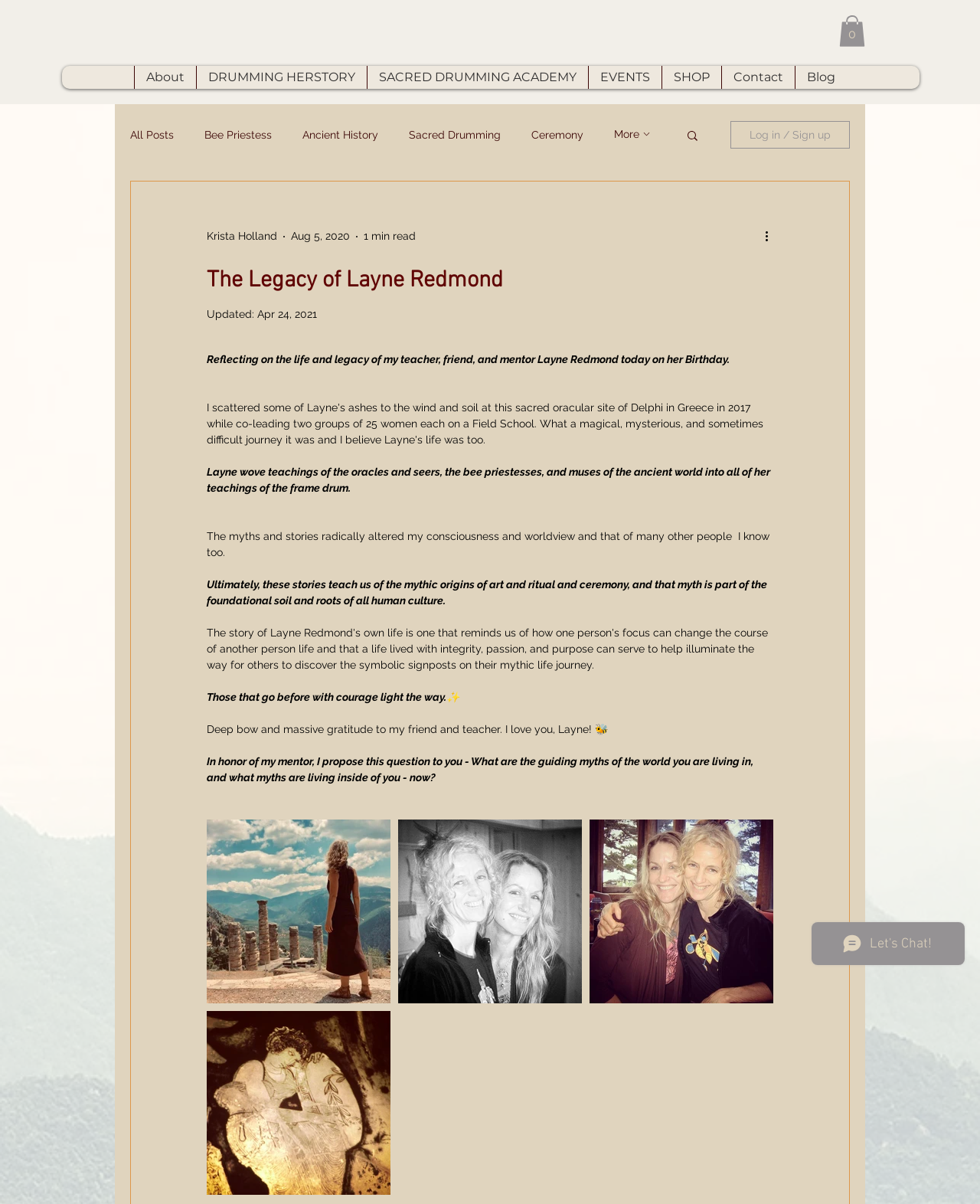Respond to the following query with just one word or a short phrase: 
What is the question posed by the author to the reader?

What are the guiding myths of the world you are living in?